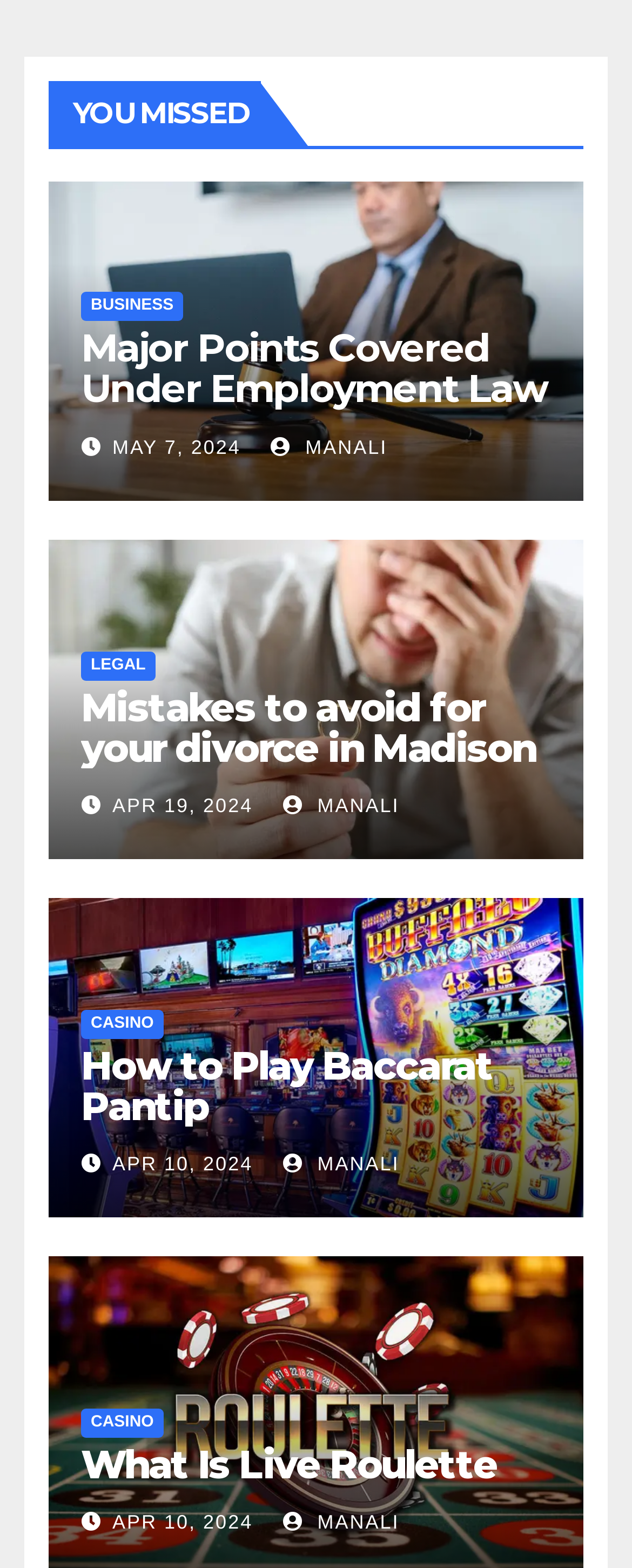Identify and provide the bounding box coordinates of the UI element described: "What Is Live Roulette". The coordinates should be formatted as [left, top, right, bottom], with each number being a float between 0 and 1.

[0.128, 0.919, 0.787, 0.949]